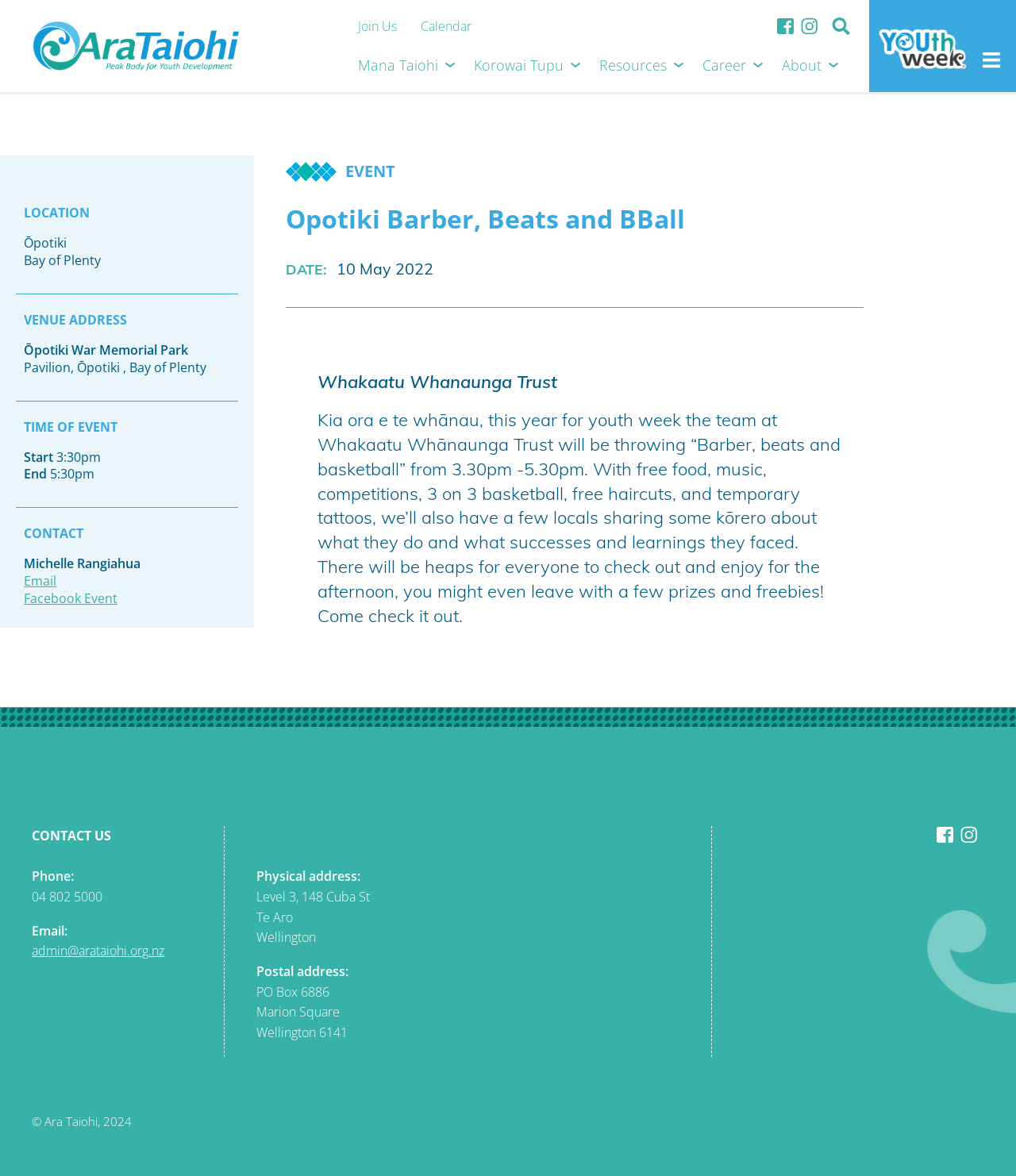Please pinpoint the bounding box coordinates for the region I should click to adhere to this instruction: "Click on the 'Youth Week' link".

[0.856, 0.019, 0.961, 0.065]